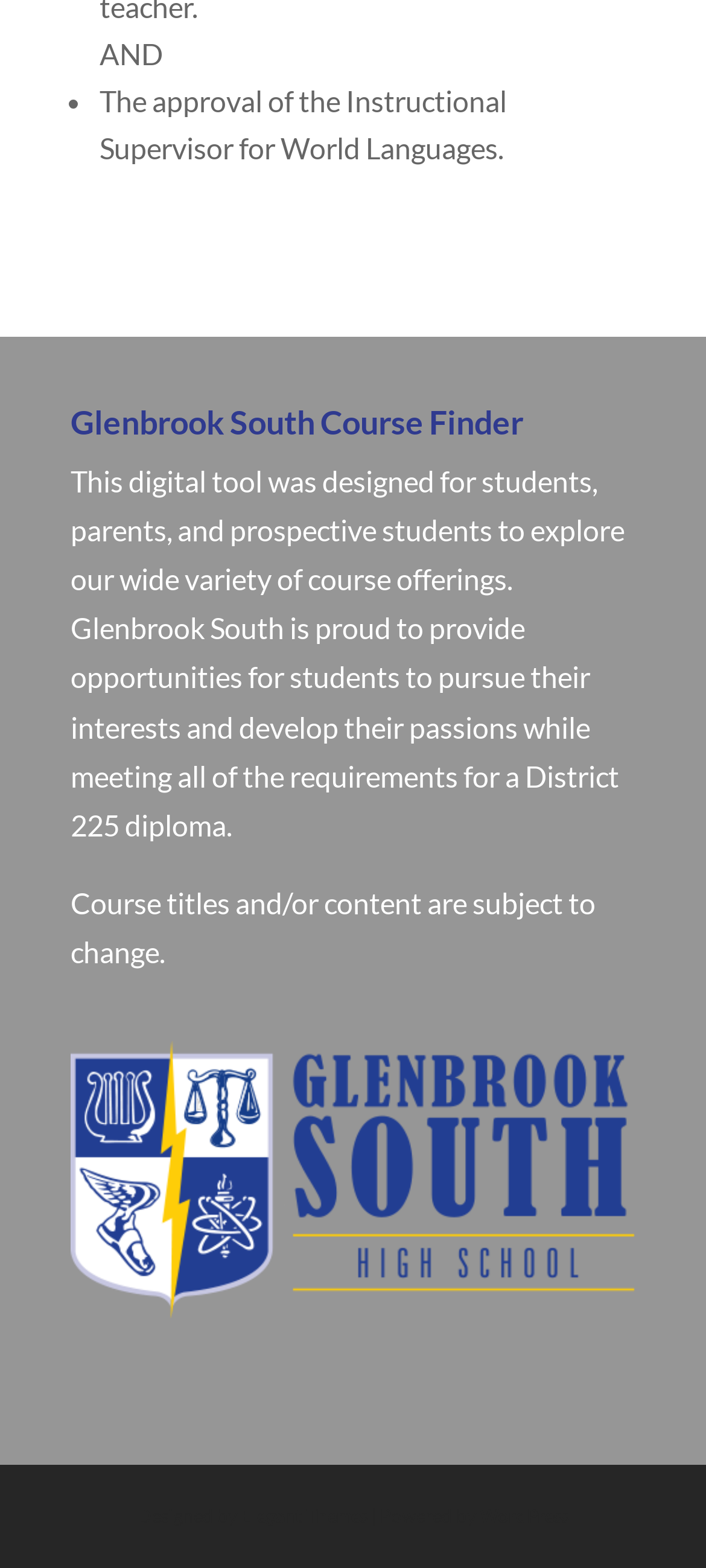What is the purpose of the course finder tool?
Using the information from the image, provide a comprehensive answer to the question.

The purpose of the course finder tool can be inferred from the static text element at the top of the page, which has a bounding box of [0.1, 0.295, 0.885, 0.537] and contains the text 'This digital tool was designed for students, parents, and prospective students to explore our wide variety of course offerings'.